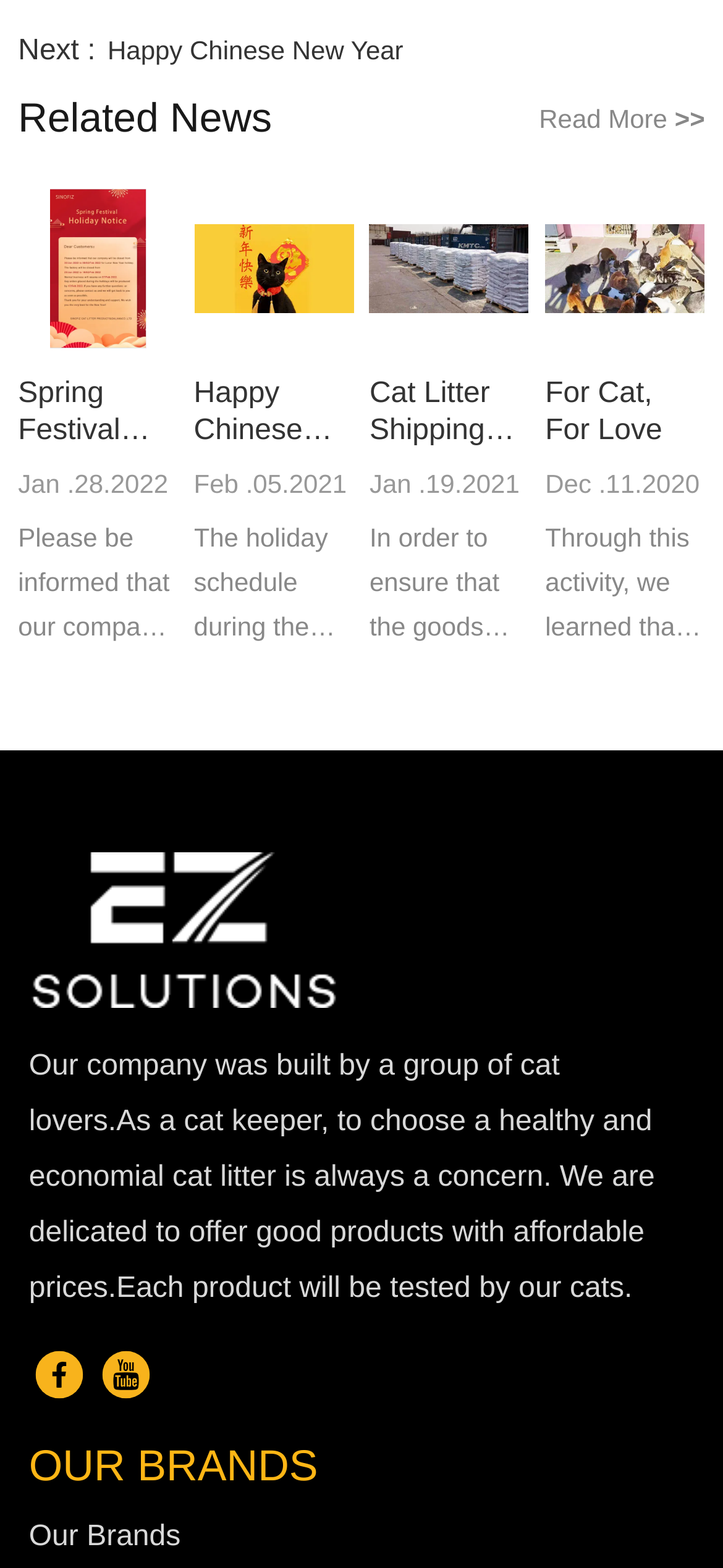Determine the bounding box coordinates of the area to click in order to meet this instruction: "Explore 'OUR BRANDS'".

[0.04, 0.97, 0.25, 0.99]